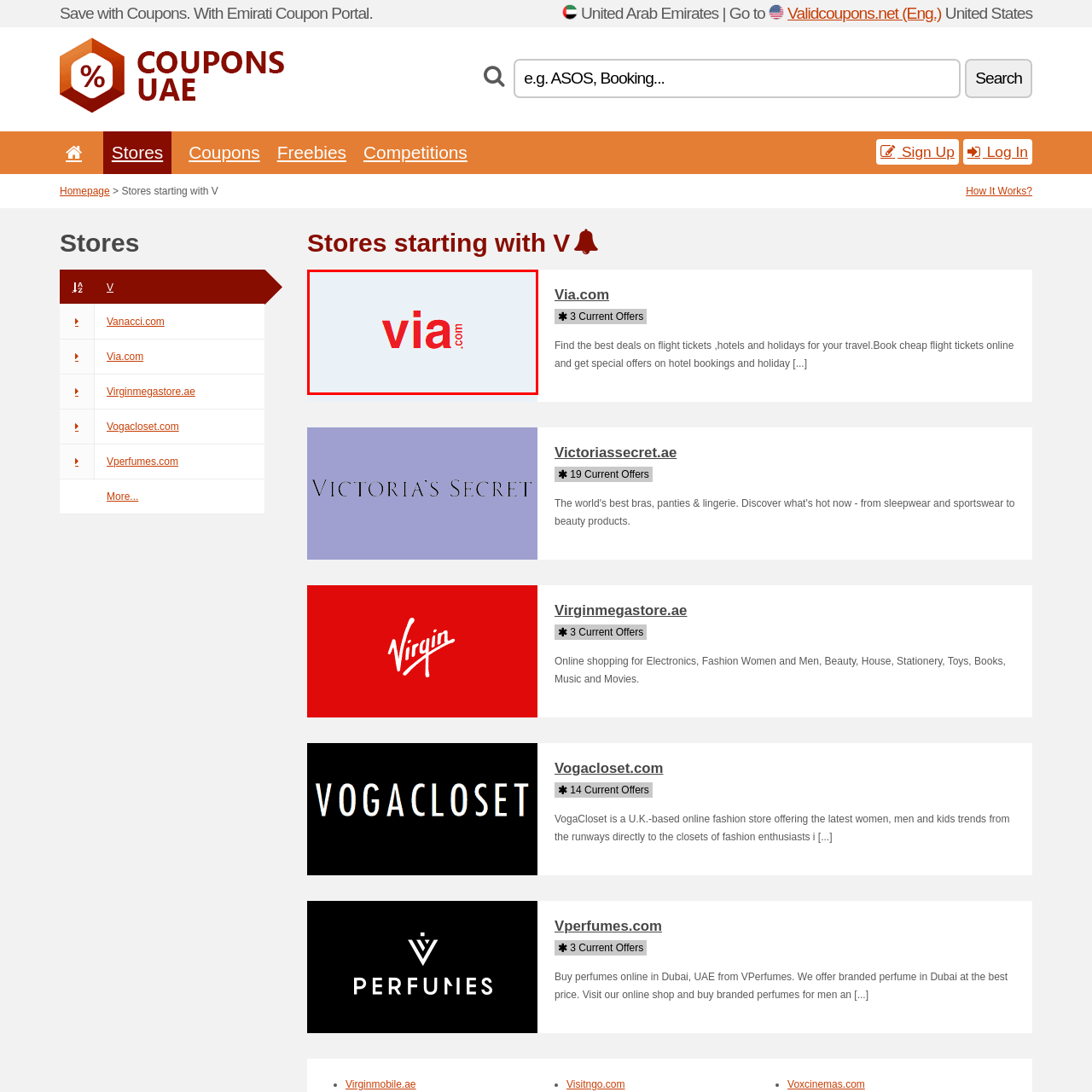Offer a detailed description of the content within the red-framed image.

The image features the logo of "via.com," prominently displayed in red letters on a light background. The design emphasizes the word "via" in bold, uppercase typography, giving it a strong visual presence, while ".com" is presented in a smaller, more delicate font to indicate its online nature. This logo represents the company's brand identity, associated with travel services, booking, and transportation solutions. Positioned within a section of a webpage dedicated to stores starting with the letter 'V', this image is part of a curated list highlighting various platforms where users can find deals and services, suggesting a focus on facilitating user access to travel-related resources.